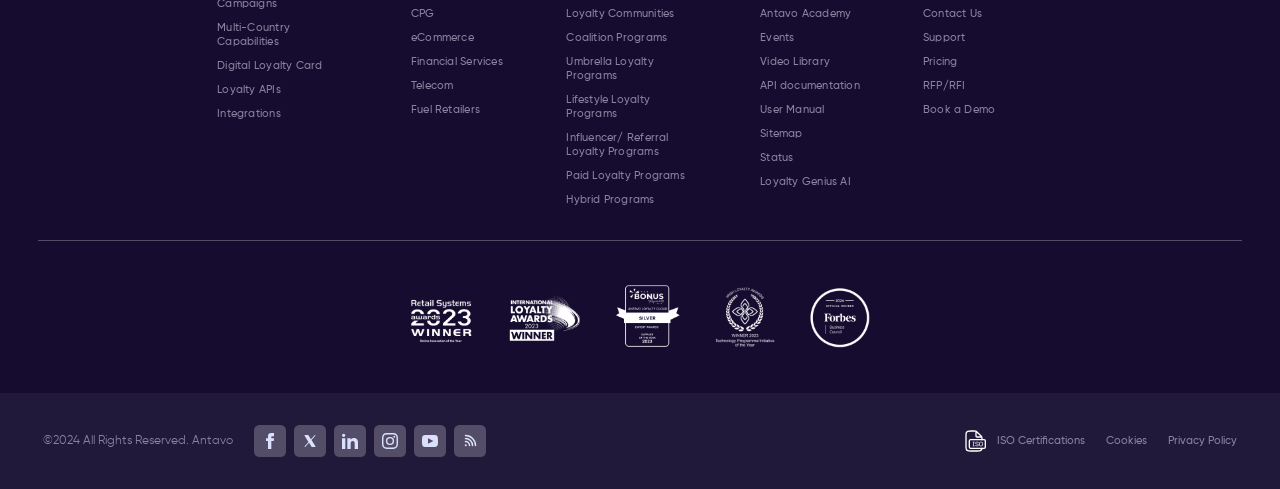Locate the bounding box coordinates of the clickable region to complete the following instruction: "View the K38 Surf Rescue Training Kawasaki TS Jet Ski image."

None